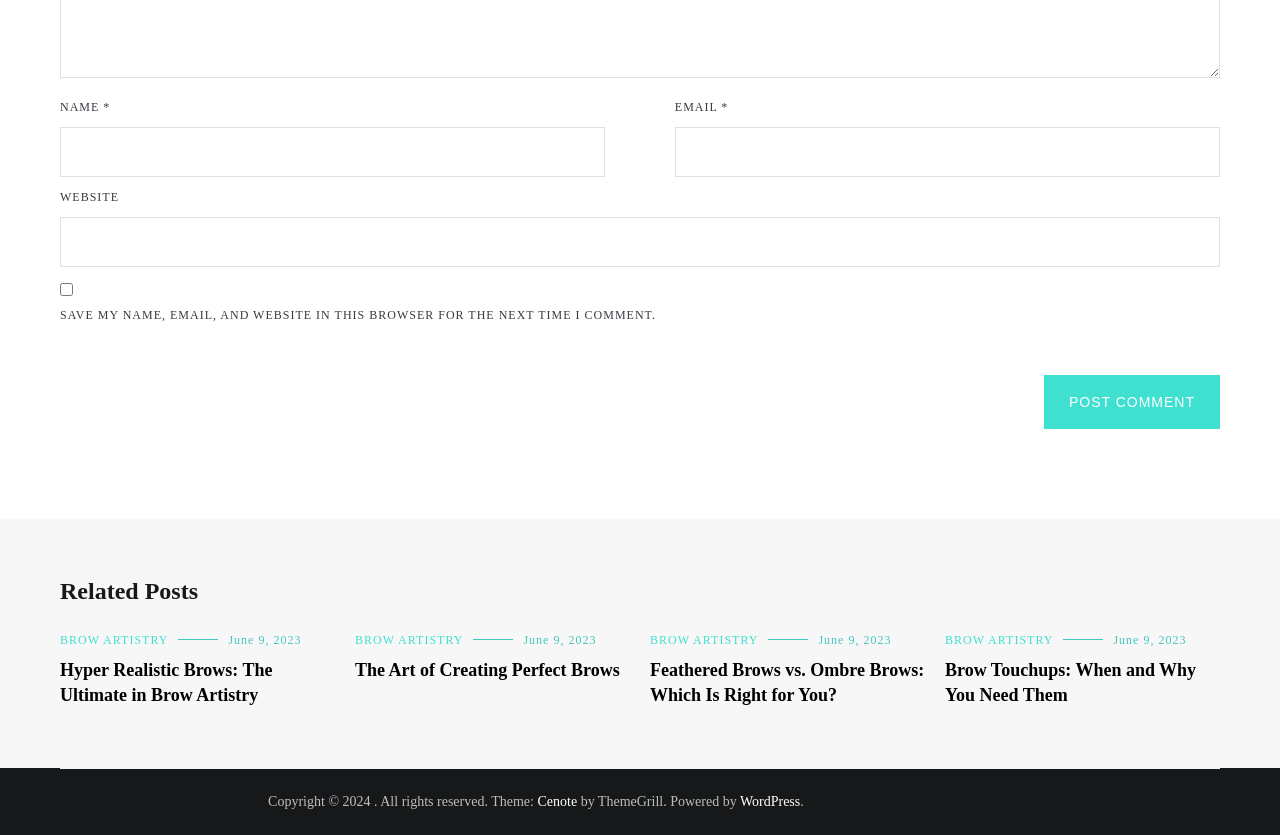Can you specify the bounding box coordinates of the area that needs to be clicked to fulfill the following instruction: "Enter your name"?

[0.047, 0.152, 0.473, 0.212]